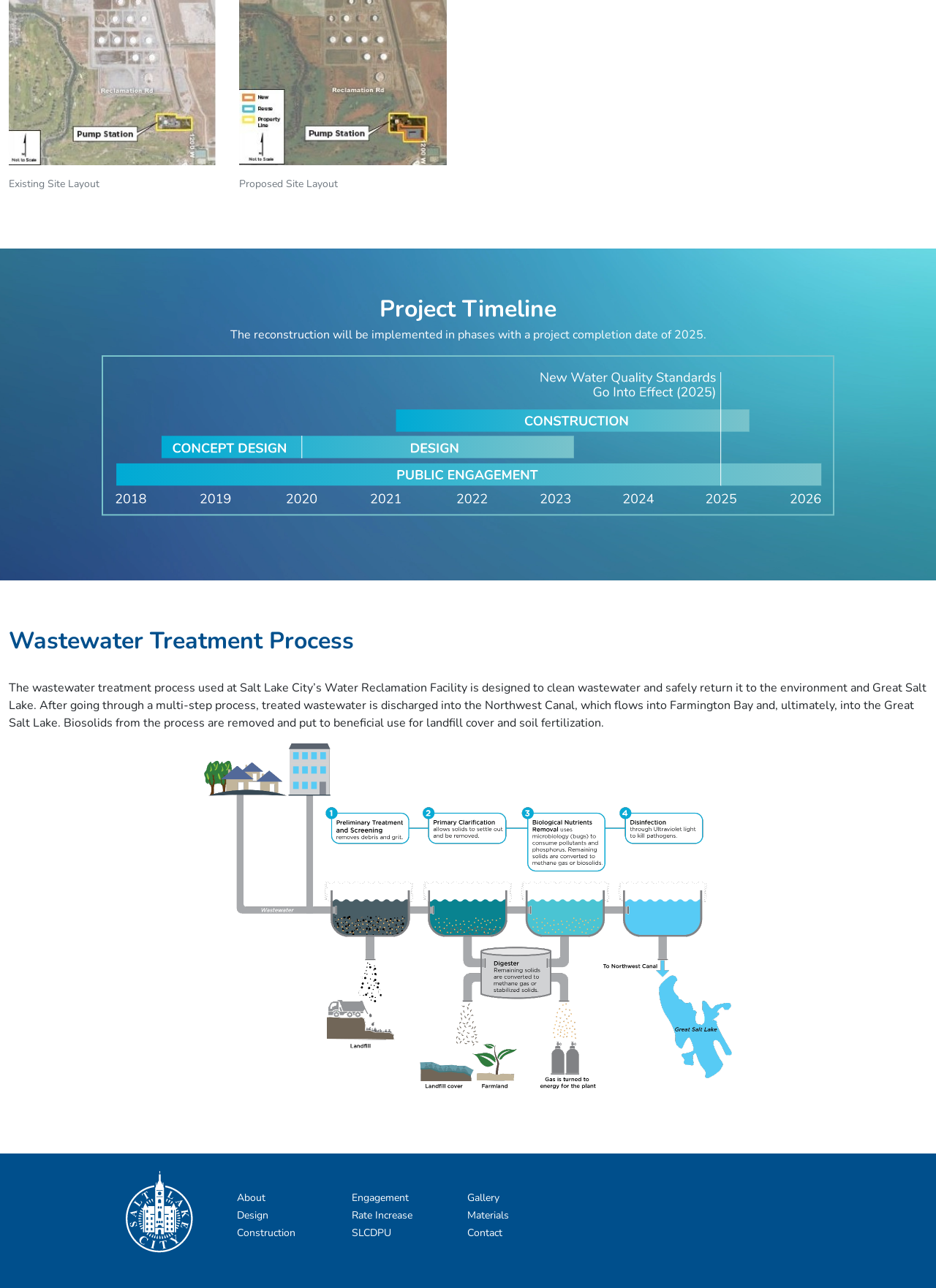Please determine the bounding box of the UI element that matches this description: Materials. The coordinates should be given as (top-left x, top-left y, bottom-right x, bottom-right y), with all values between 0 and 1.

[0.499, 0.938, 0.543, 0.949]